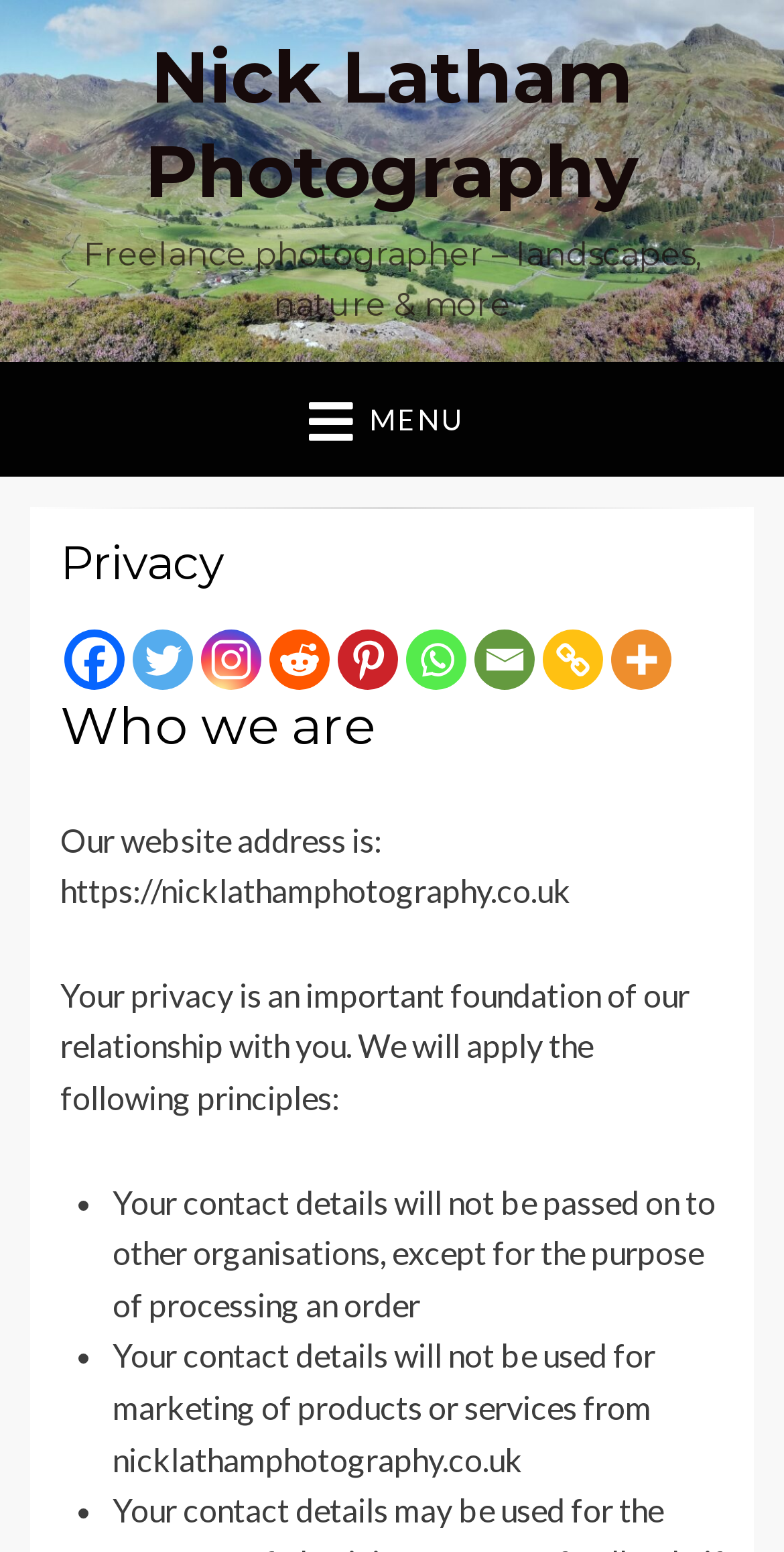Determine the bounding box coordinates for the area that needs to be clicked to fulfill this task: "Visit Facebook page". The coordinates must be given as four float numbers between 0 and 1, i.e., [left, top, right, bottom].

[0.082, 0.405, 0.159, 0.444]